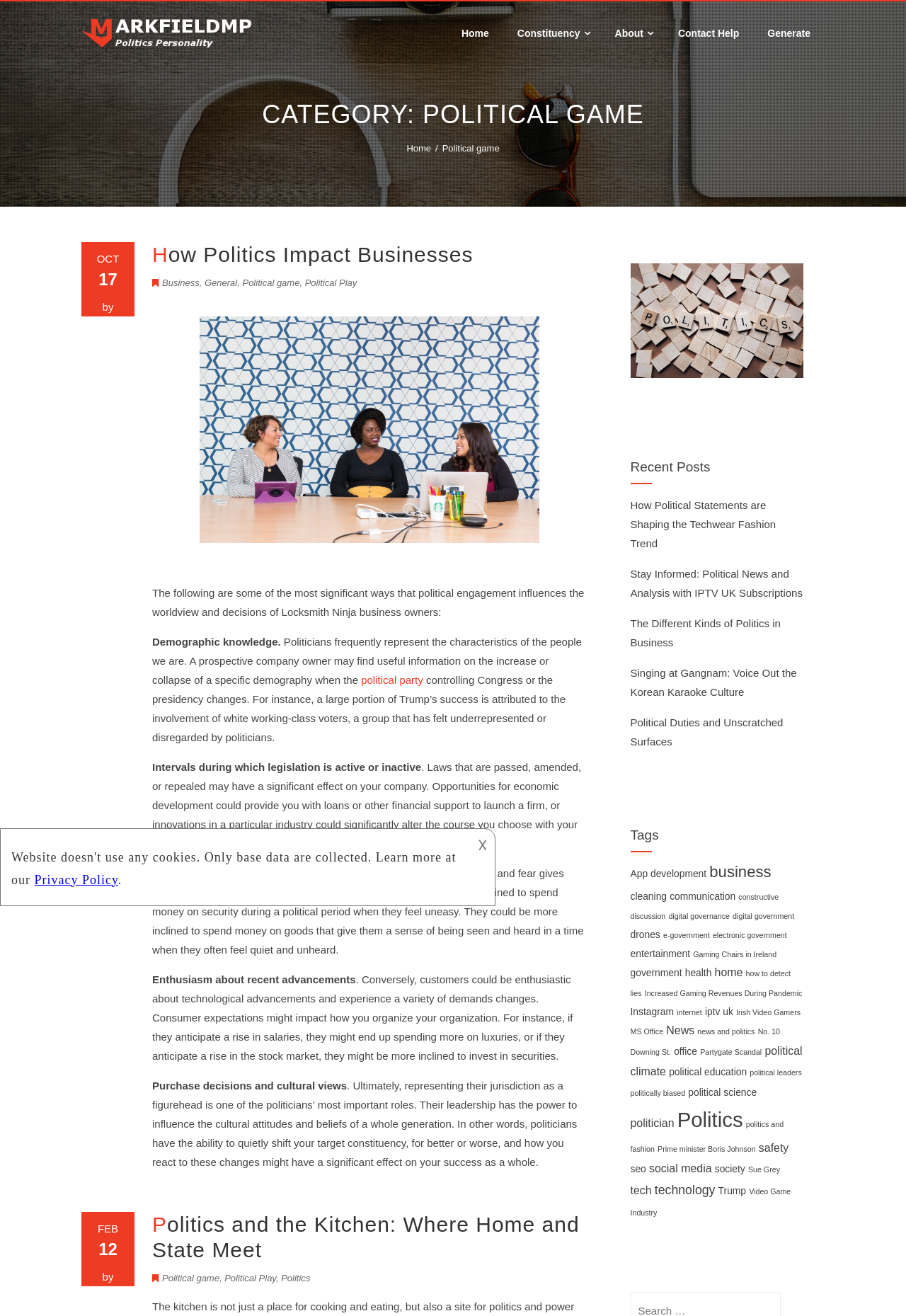Determine the bounding box coordinates of the clickable region to carry out the instruction: "Click on the 'Home' link".

[0.494, 0.001, 0.555, 0.049]